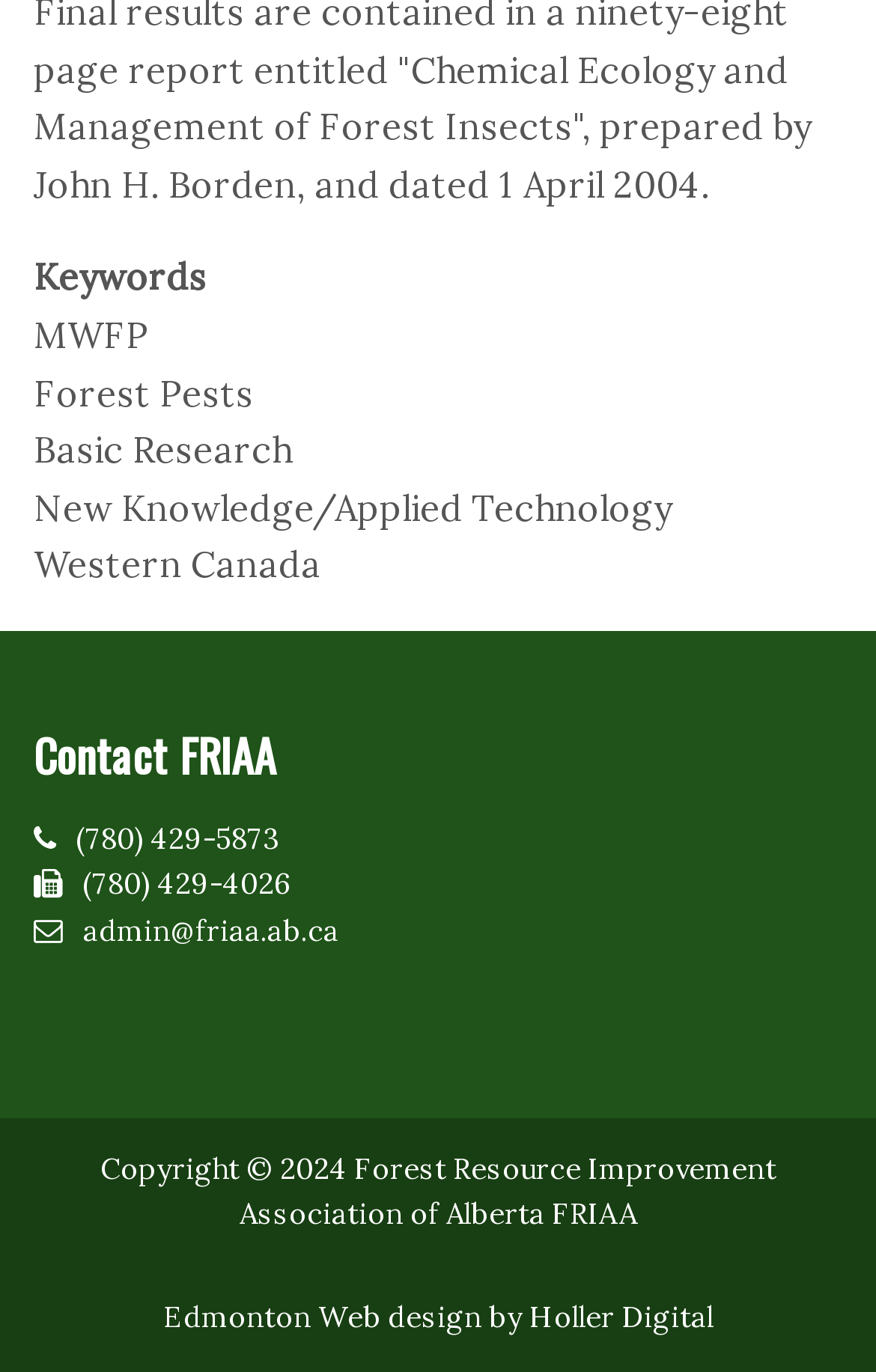Using the information in the image, give a comprehensive answer to the question: 
What is the email address for contact?

The email address for contact is 'admin@friaa.ab.ca' which is a link element located below the phone numbers with a bounding box coordinate of [0.095, 0.664, 0.387, 0.692].